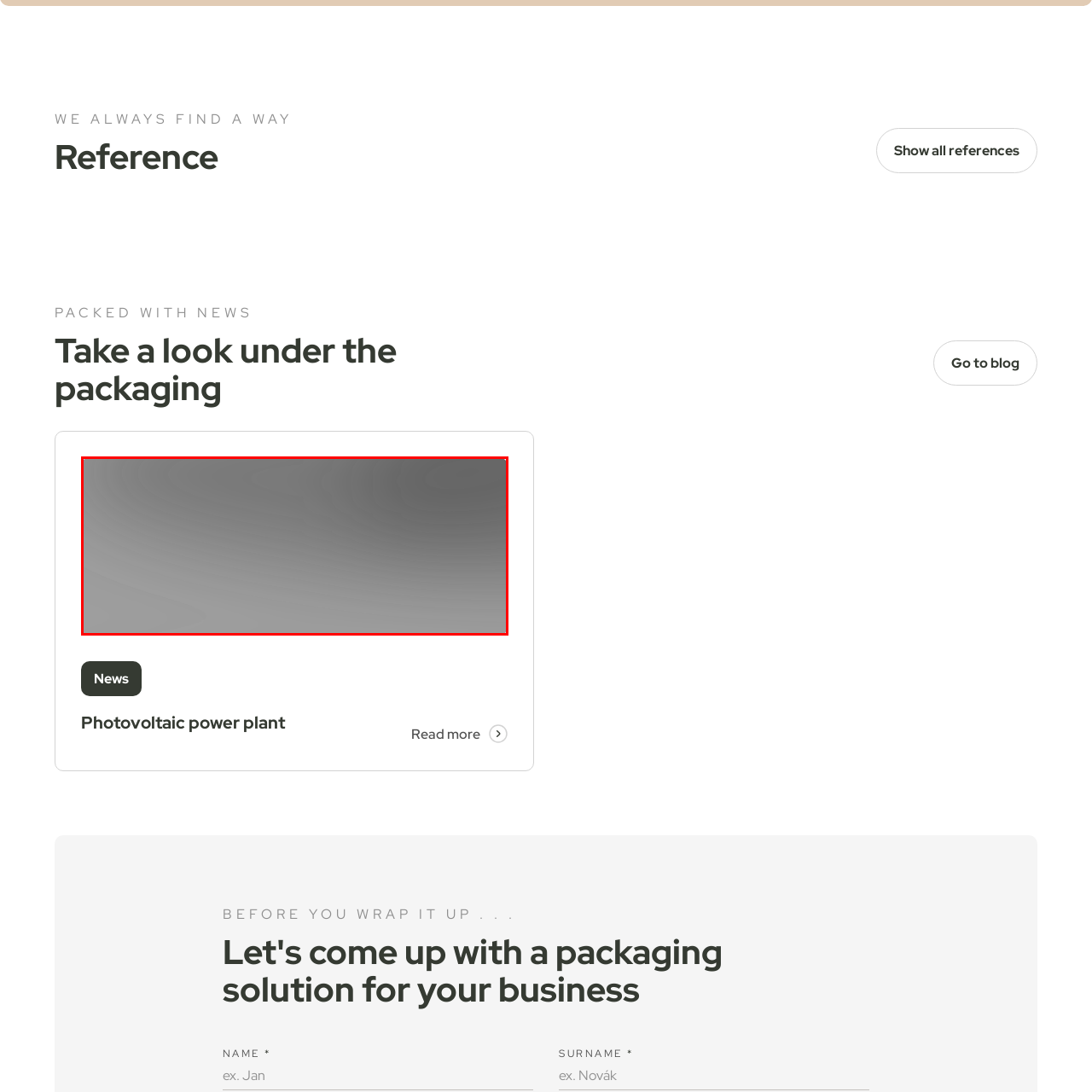Generate a detailed caption for the picture within the red-bordered area.

The image prominently features a depiction related to photovoltaic power plants, suggesting themes of renewable energy and sustainability. Positioned below the heading "Photovoltaic power plant," this image likely aligns with discussions or content highlighting advancements, news, or innovations in solar energy technology. The surrounding text emphasizes a commitment to finding solutions in this sector, reinforcing the focus on environmentally friendly energy sources. This context invites viewers to engage with and explore the implications of solar energy and its applications in modern society.